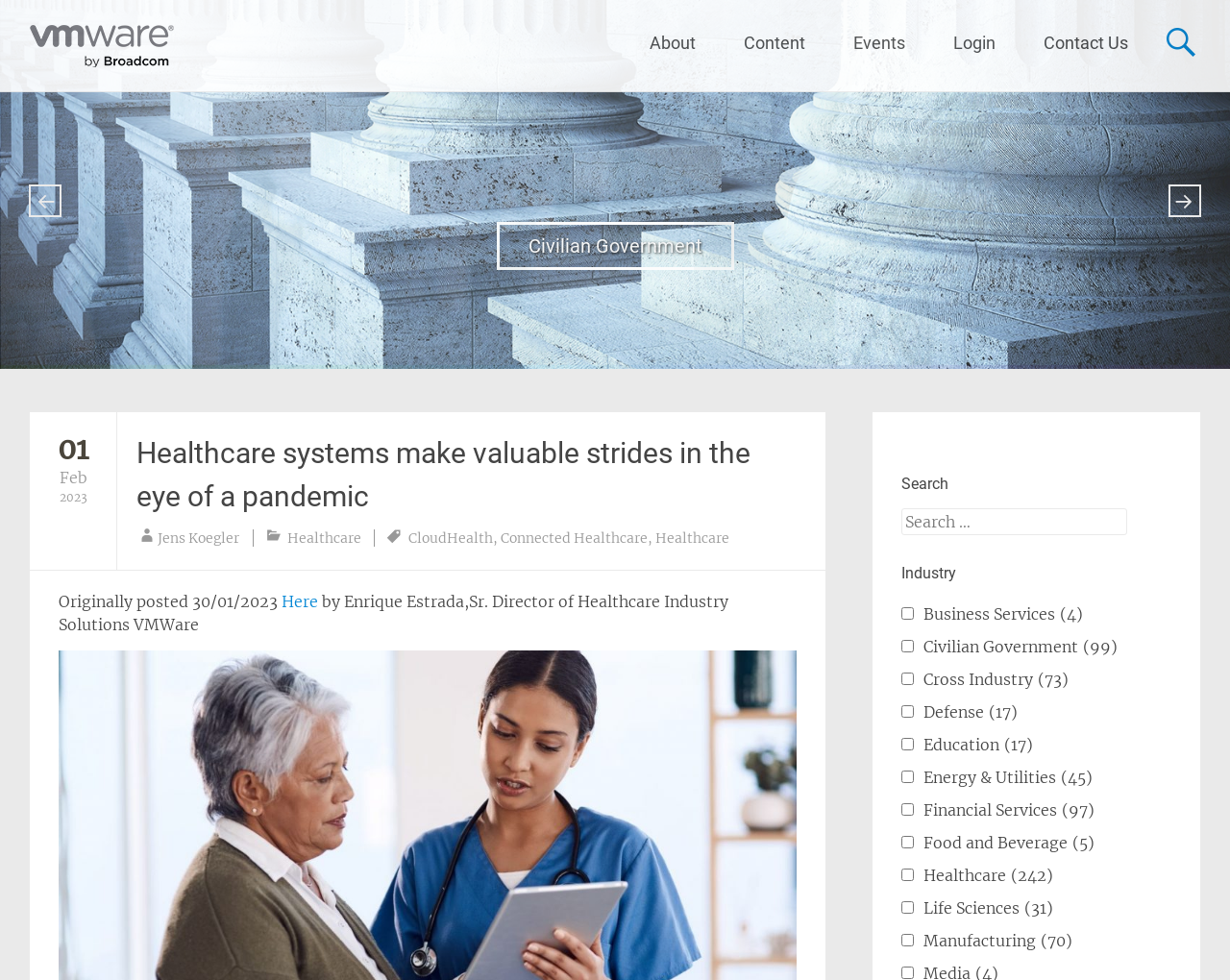What is the date of the original post?
Refer to the image and respond with a one-word or short-phrase answer.

30/01/2023